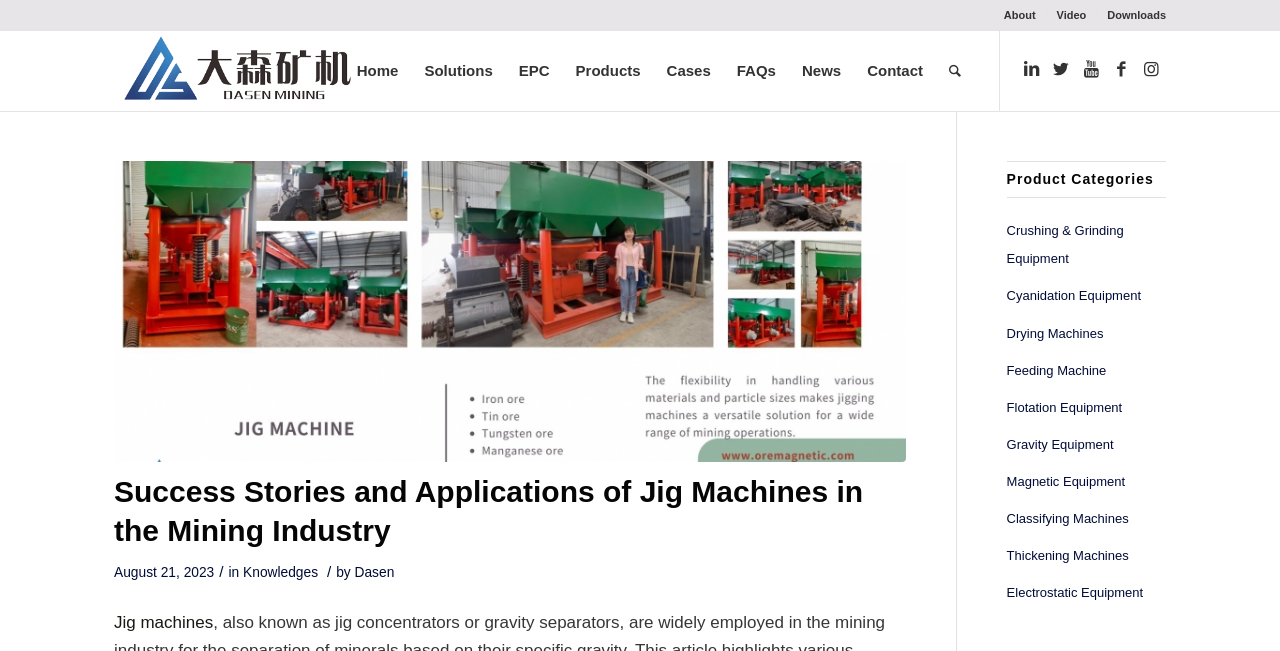Determine the bounding box coordinates of the target area to click to execute the following instruction: "Click the 'Next Post →' link."

None